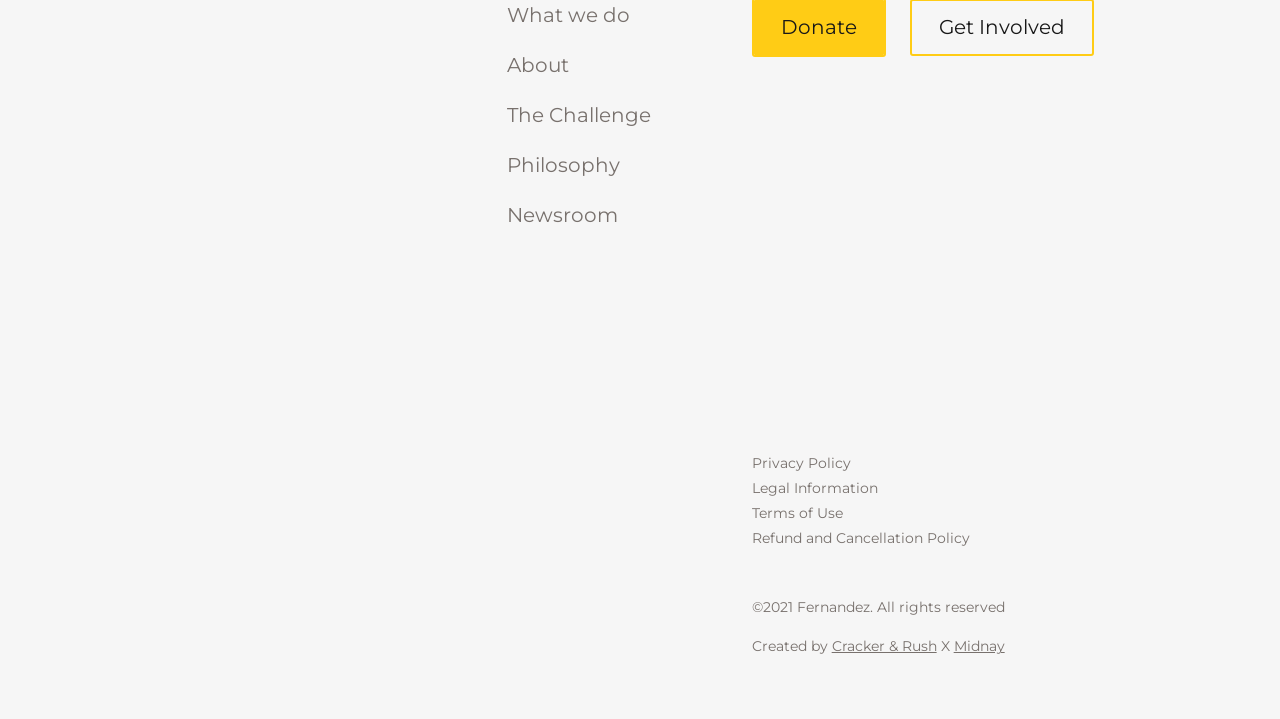Kindly provide the bounding box coordinates of the section you need to click on to fulfill the given instruction: "Learn about the Philosophy".

[0.396, 0.213, 0.484, 0.247]